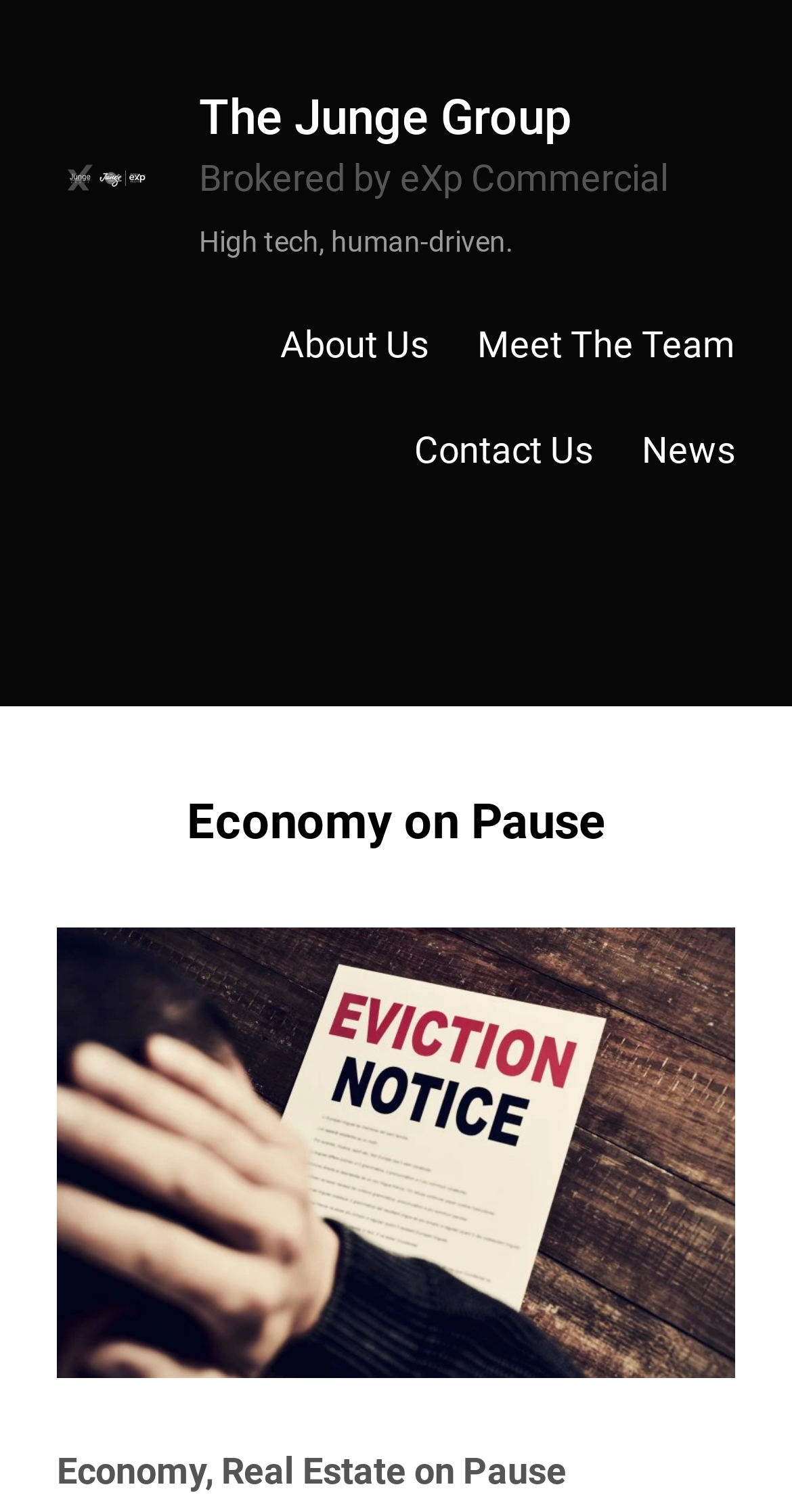What is the current state of the economy?
Answer with a single word or phrase by referring to the visual content.

On Pause